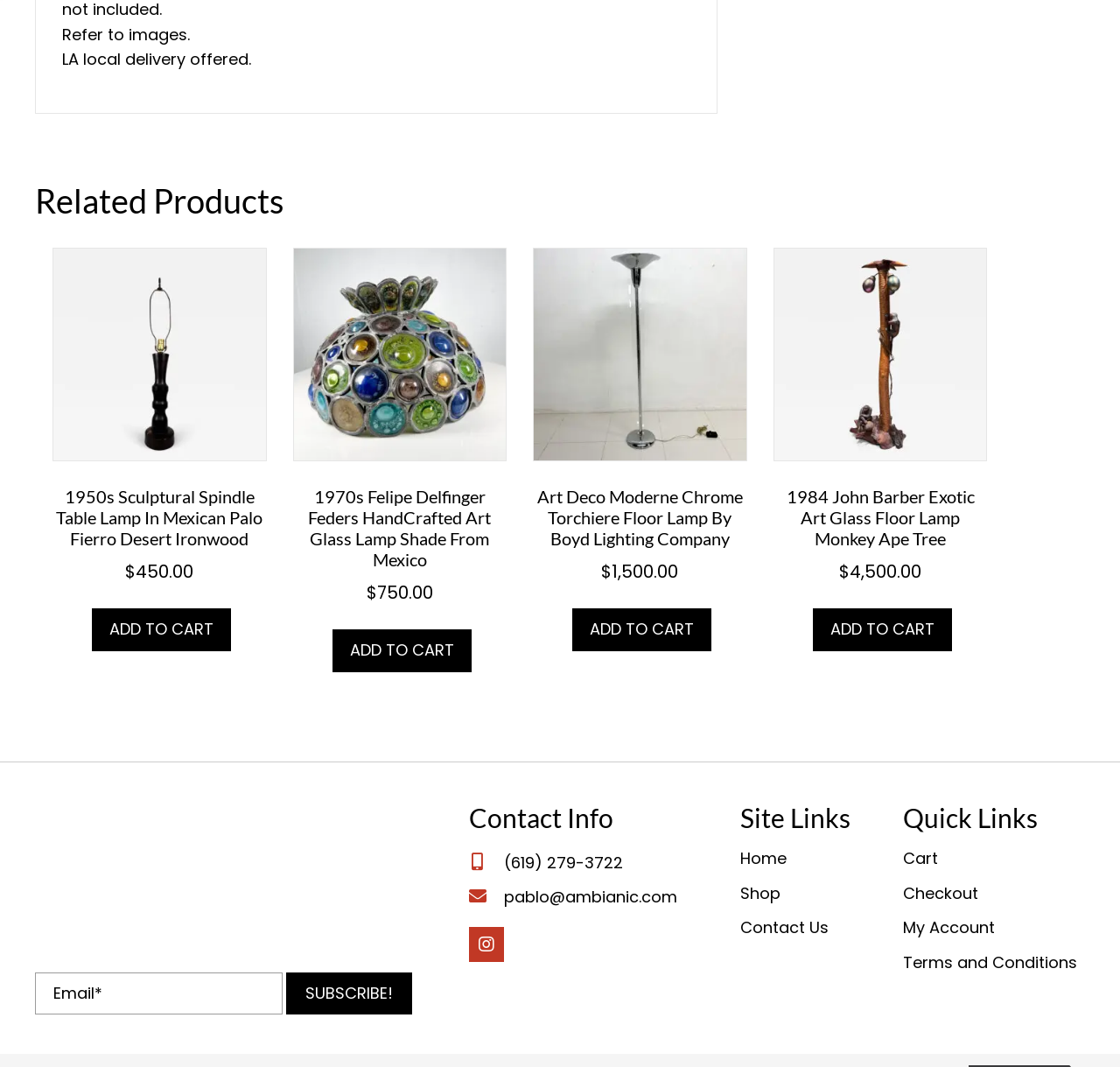Using the description "name="email" placeholder="Enter your e-mail"", predict the bounding box of the relevant HTML element.

None